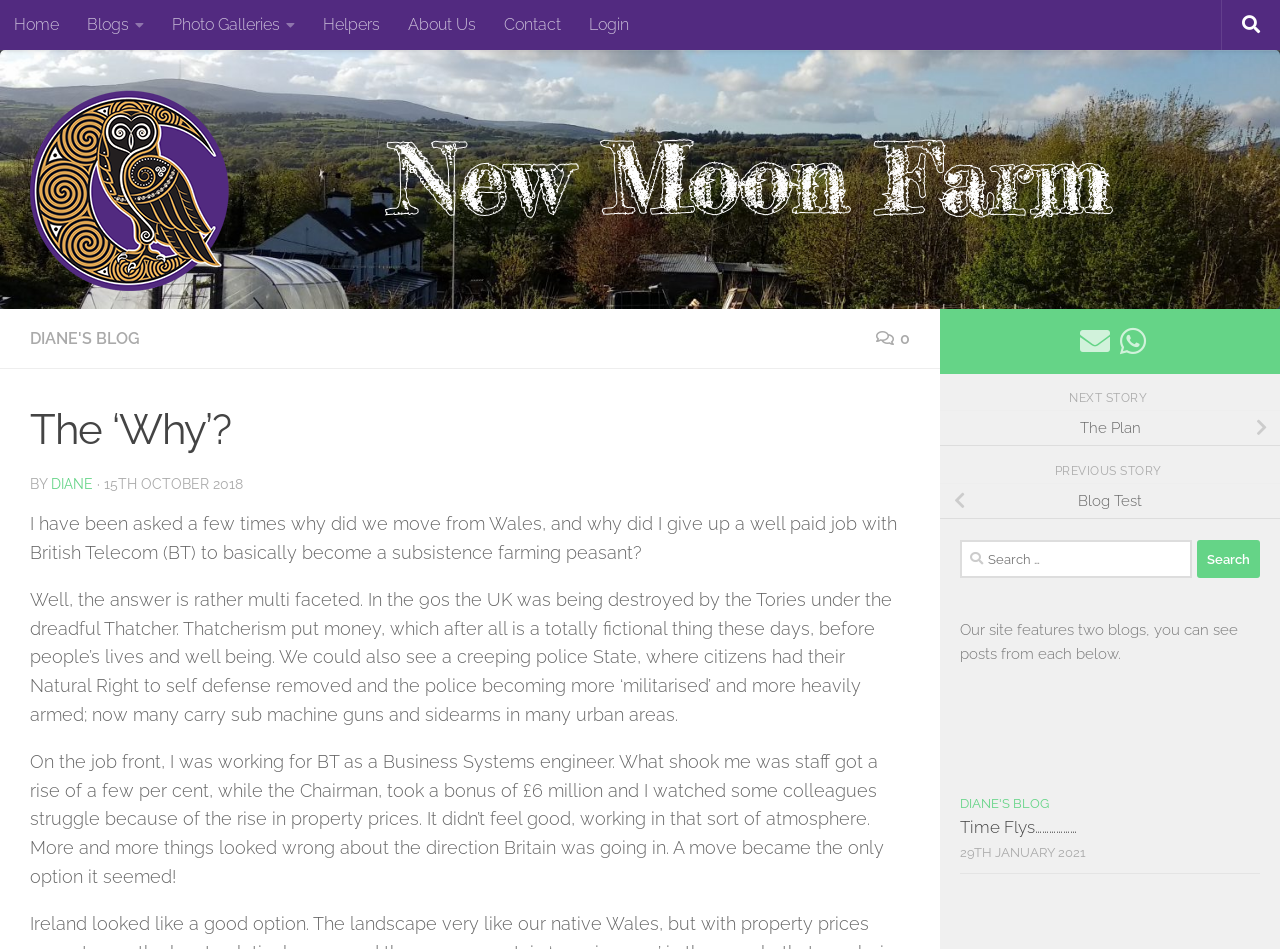Who is the author of the blog post?
Using the visual information, answer the question in a single word or phrase.

DIANE